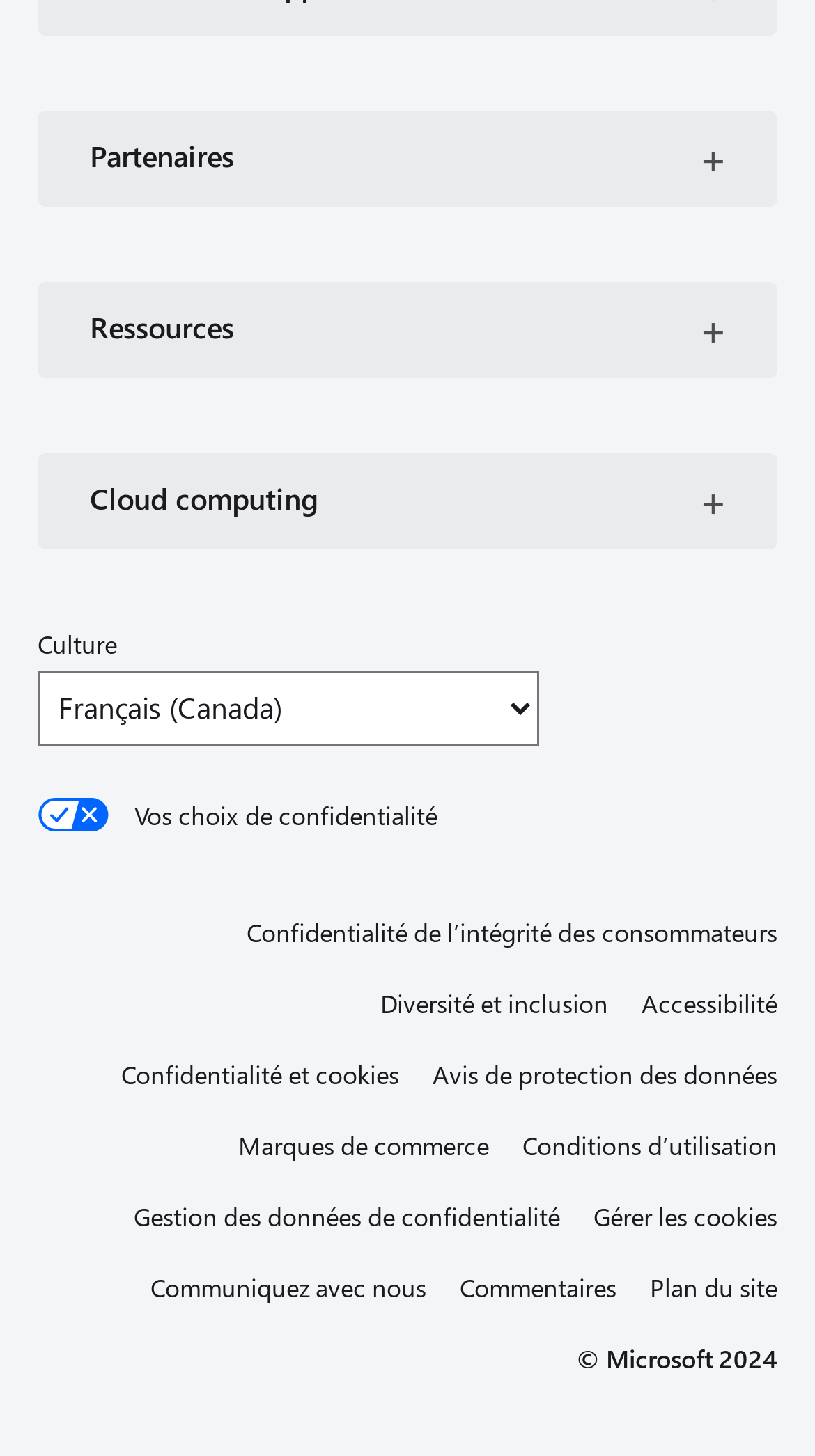What is the text of the first button on the webpage?
Using the visual information, answer the question in a single word or phrase.

Partenaires +